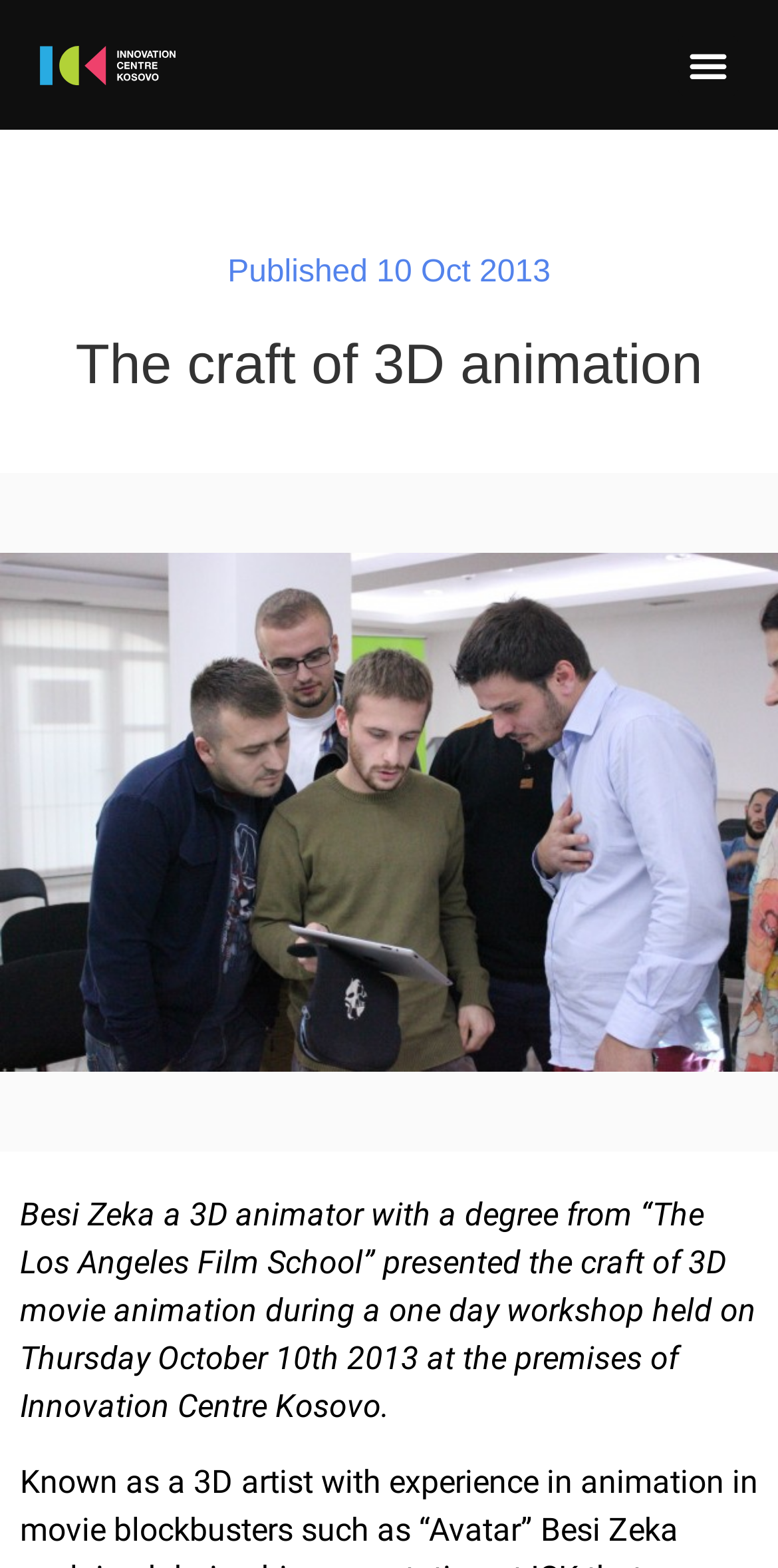Please locate and retrieve the main header text of the webpage.

The craft of 3D animation